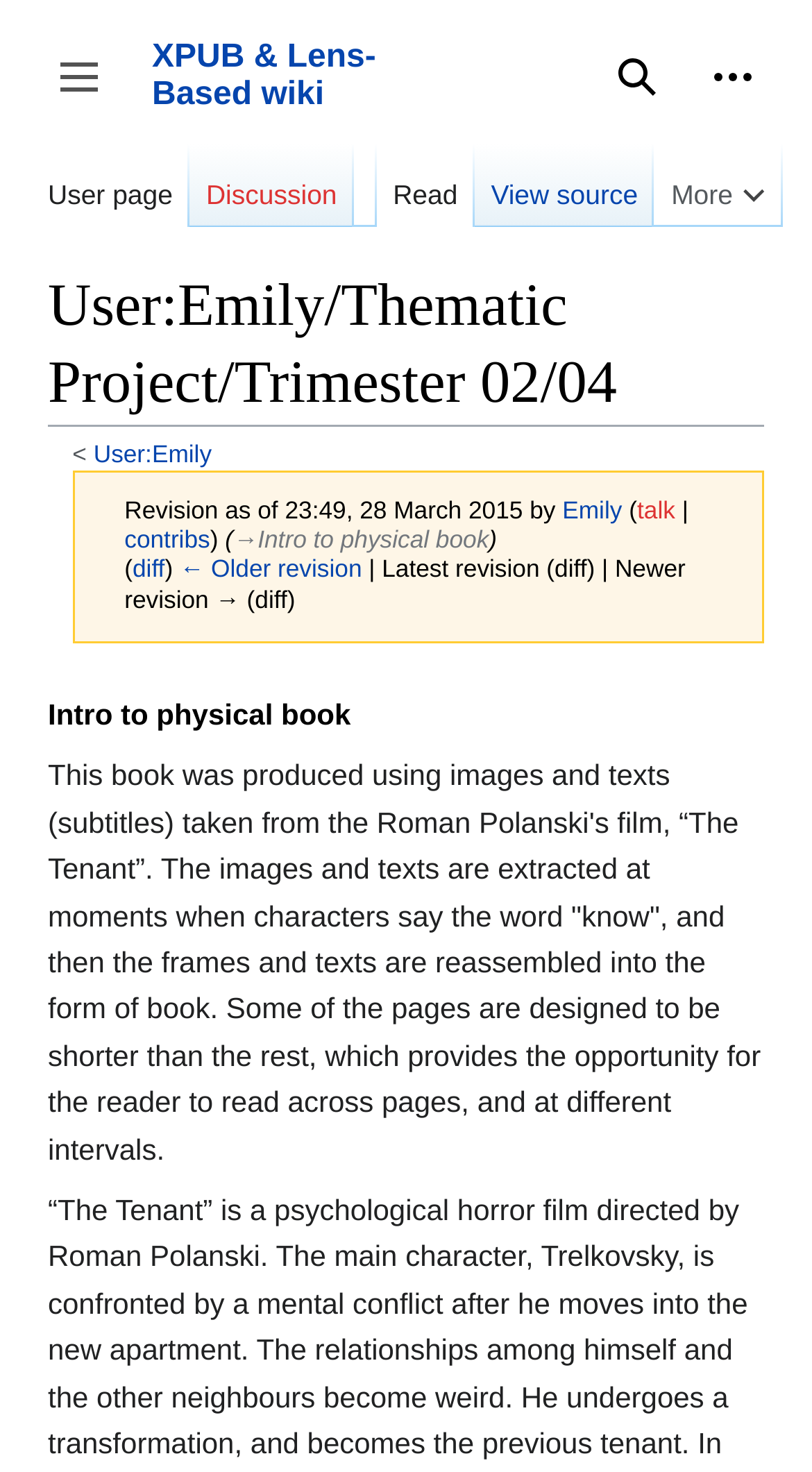Please indicate the bounding box coordinates of the element's region to be clicked to achieve the instruction: "Toggle sidebar". Provide the coordinates as four float numbers between 0 and 1, i.e., [left, top, right, bottom].

[0.038, 0.02, 0.156, 0.085]